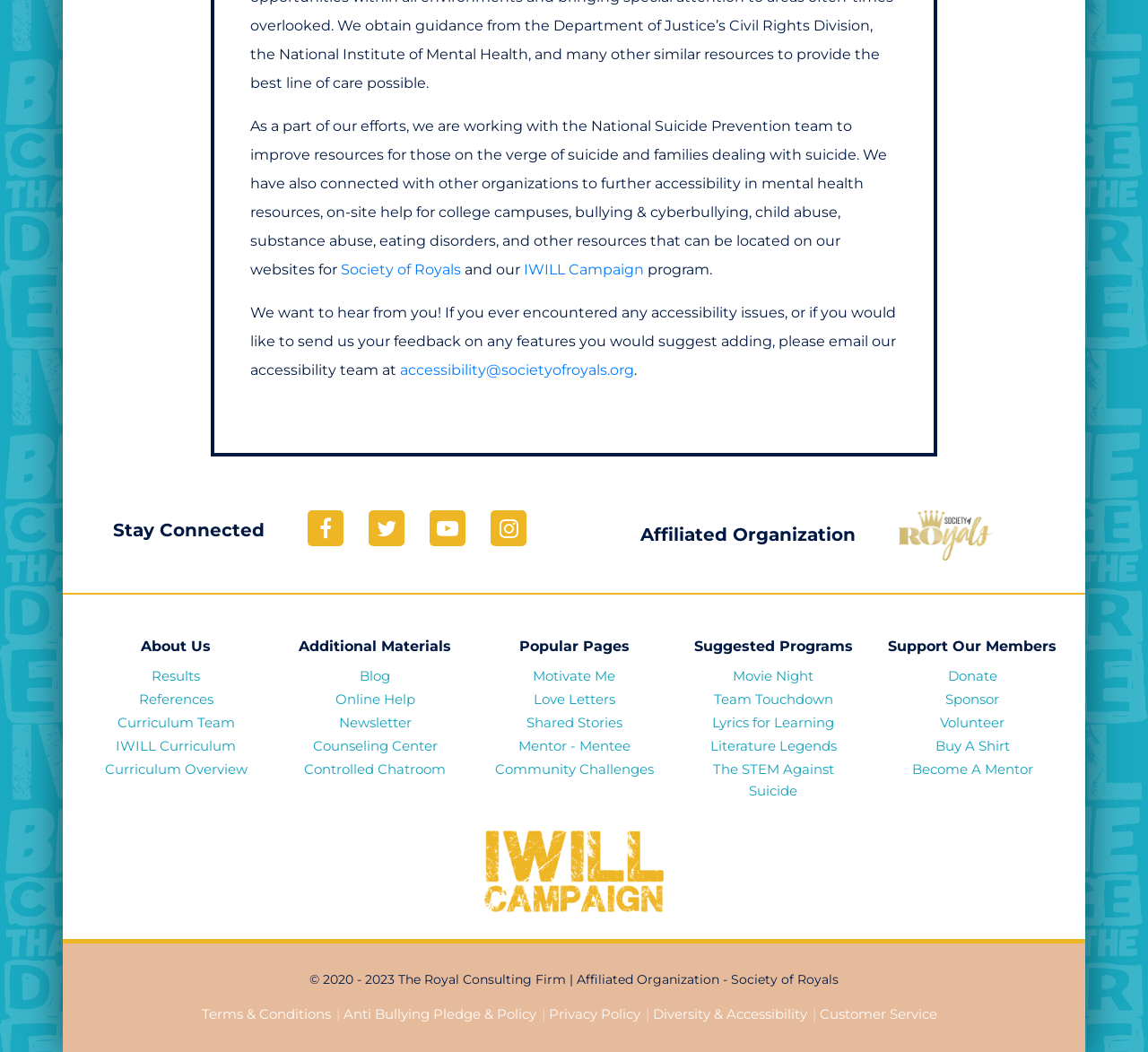Please determine the bounding box coordinates of the element's region to click in order to carry out the following instruction: "Click the 'Society of Royals' link". The coordinates should be four float numbers between 0 and 1, i.e., [left, top, right, bottom].

[0.297, 0.248, 0.402, 0.264]